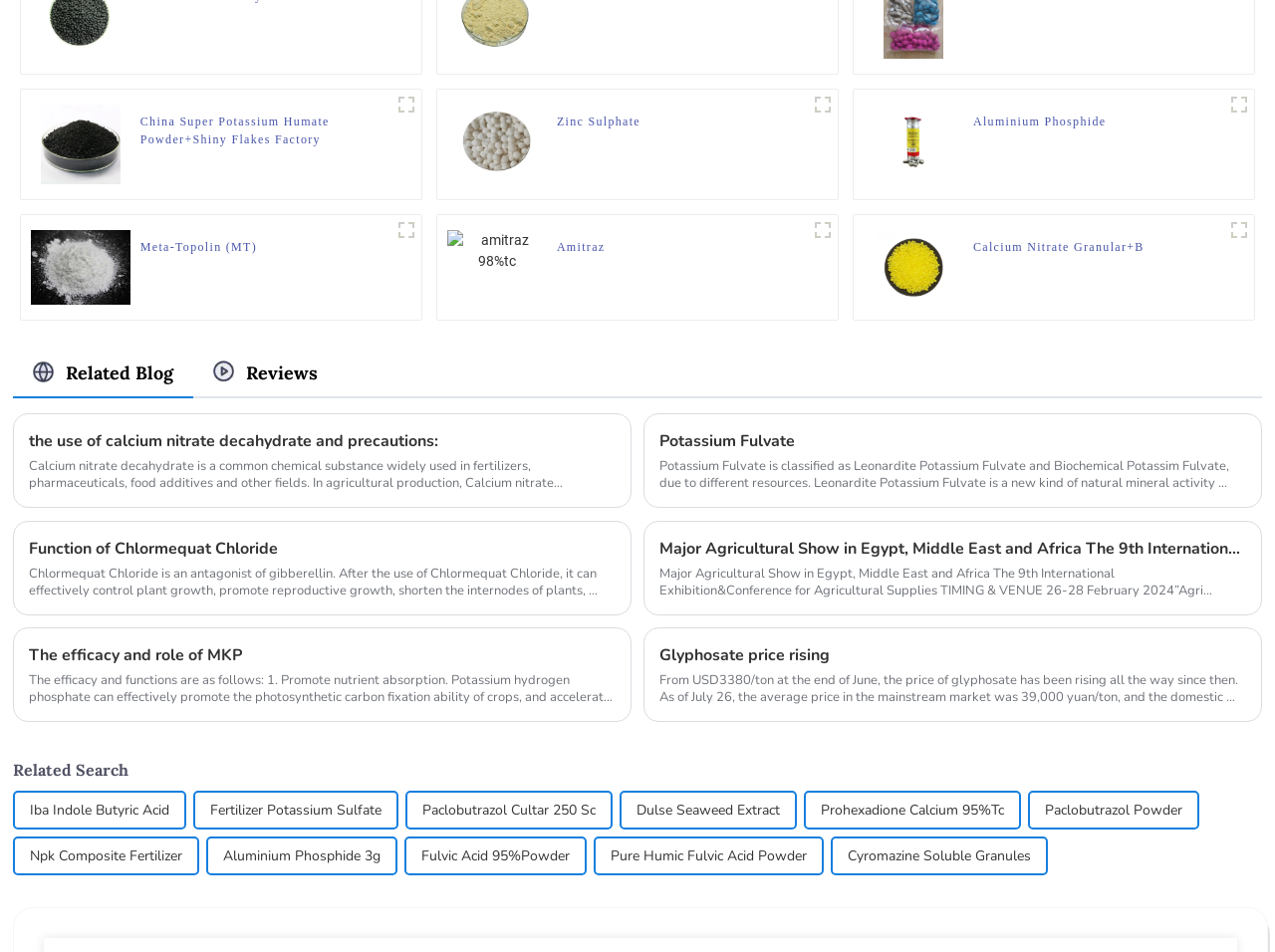Determine the bounding box coordinates for the clickable element required to fulfill the instruction: "View China Super Potassium Humate Powder+Shiny Flakes Factory Manufacturers". Provide the coordinates as four float numbers between 0 and 1, i.e., [left, top, right, bottom].

[0.11, 0.118, 0.307, 0.155]